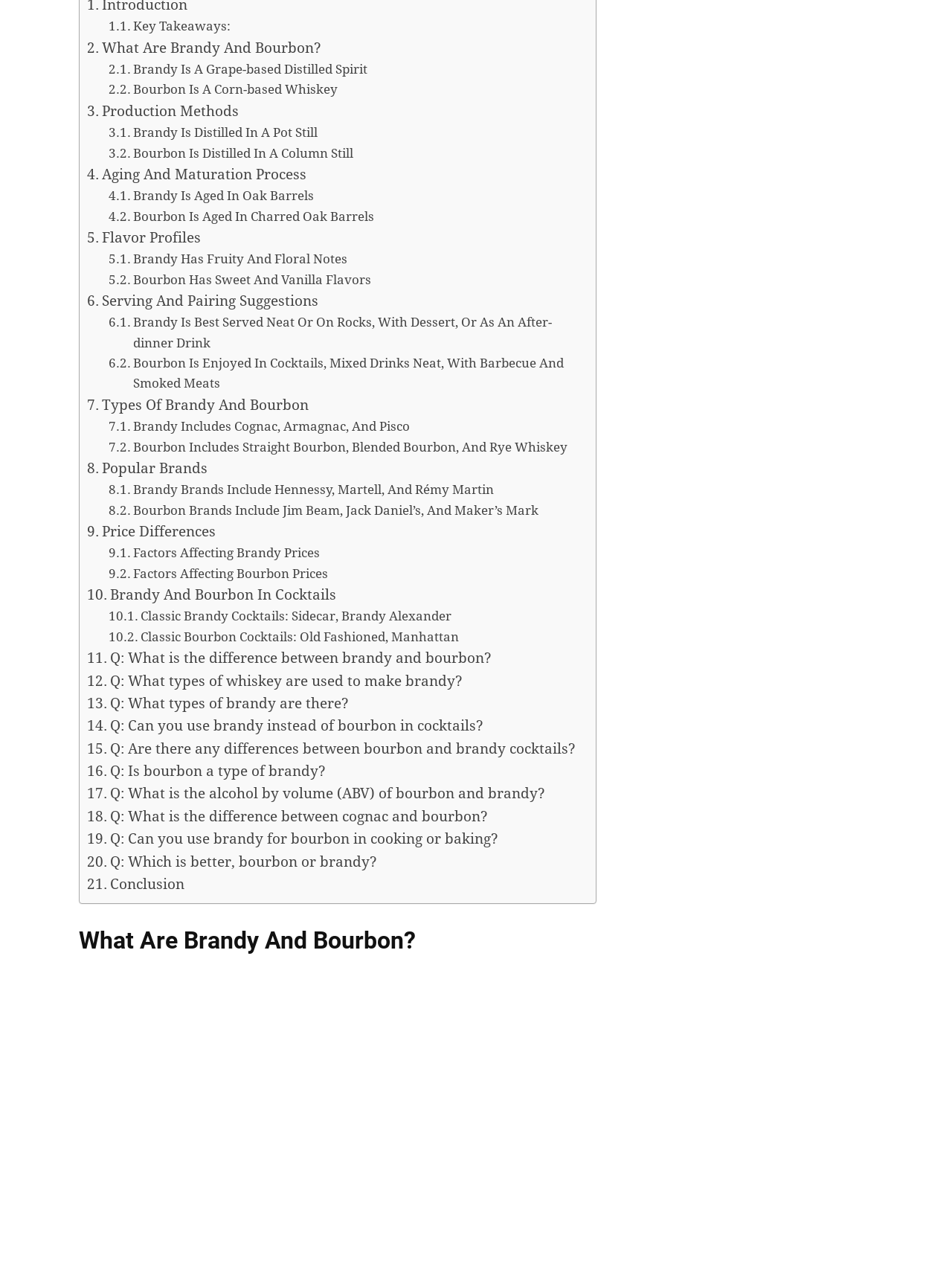Extract the bounding box coordinates of the UI element described by: "What Are Brandy And Bourbon?". The coordinates should include four float numbers ranging from 0 to 1, e.g., [left, top, right, bottom].

[0.091, 0.029, 0.337, 0.047]